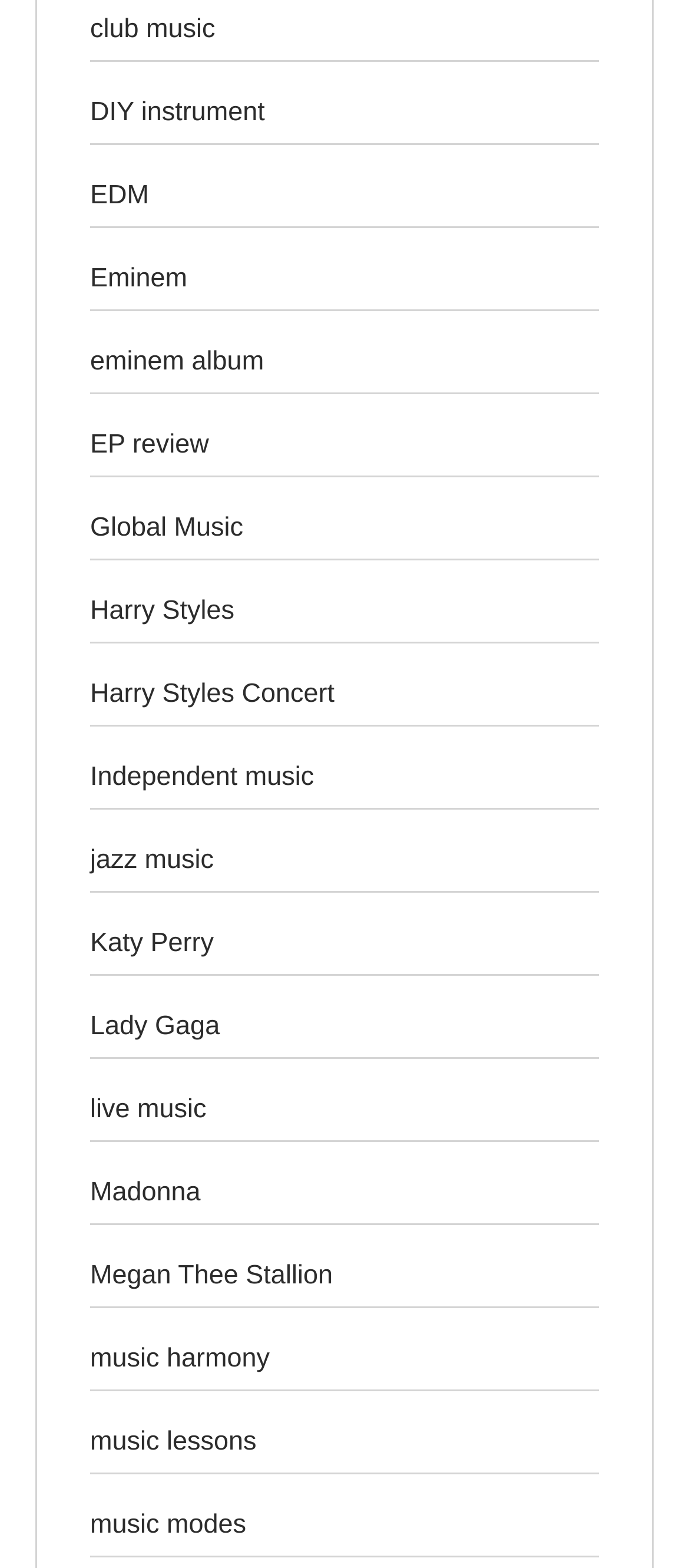Highlight the bounding box coordinates of the region I should click on to meet the following instruction: "read EP review".

[0.131, 0.273, 0.303, 0.293]